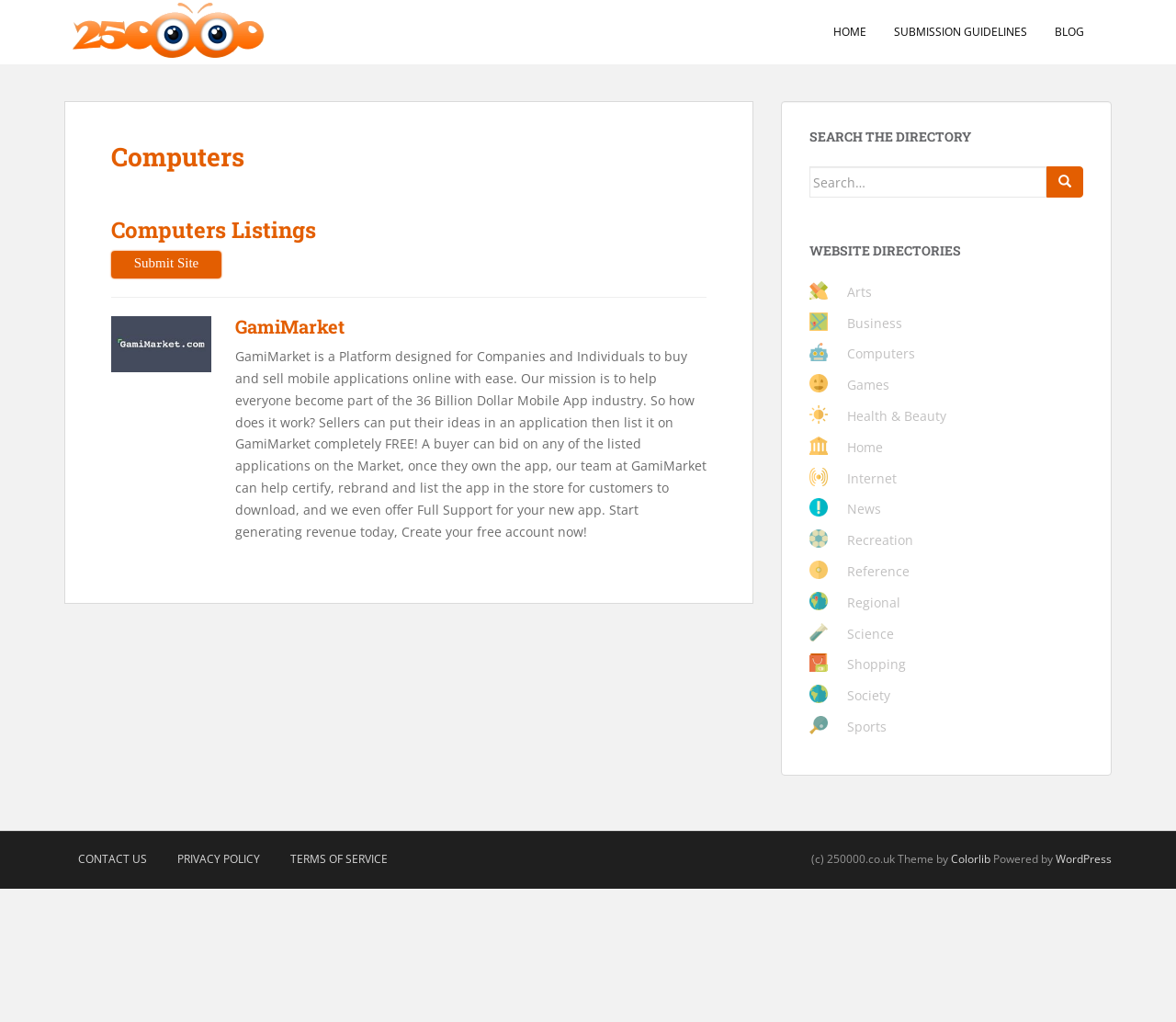Find and specify the bounding box coordinates that correspond to the clickable region for the instruction: "Go to the blog".

[0.897, 0.013, 0.922, 0.049]